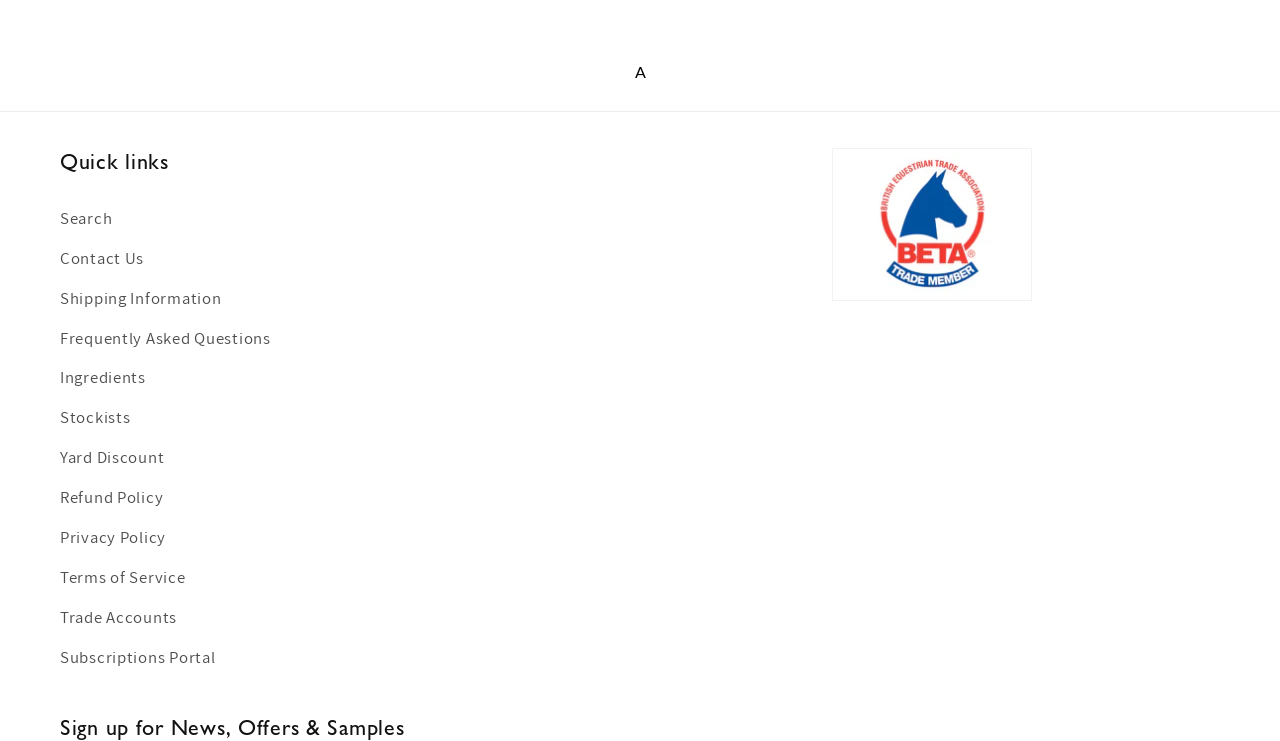Identify the bounding box coordinates of the HTML element based on this description: "Search".

[0.047, 0.276, 0.088, 0.322]